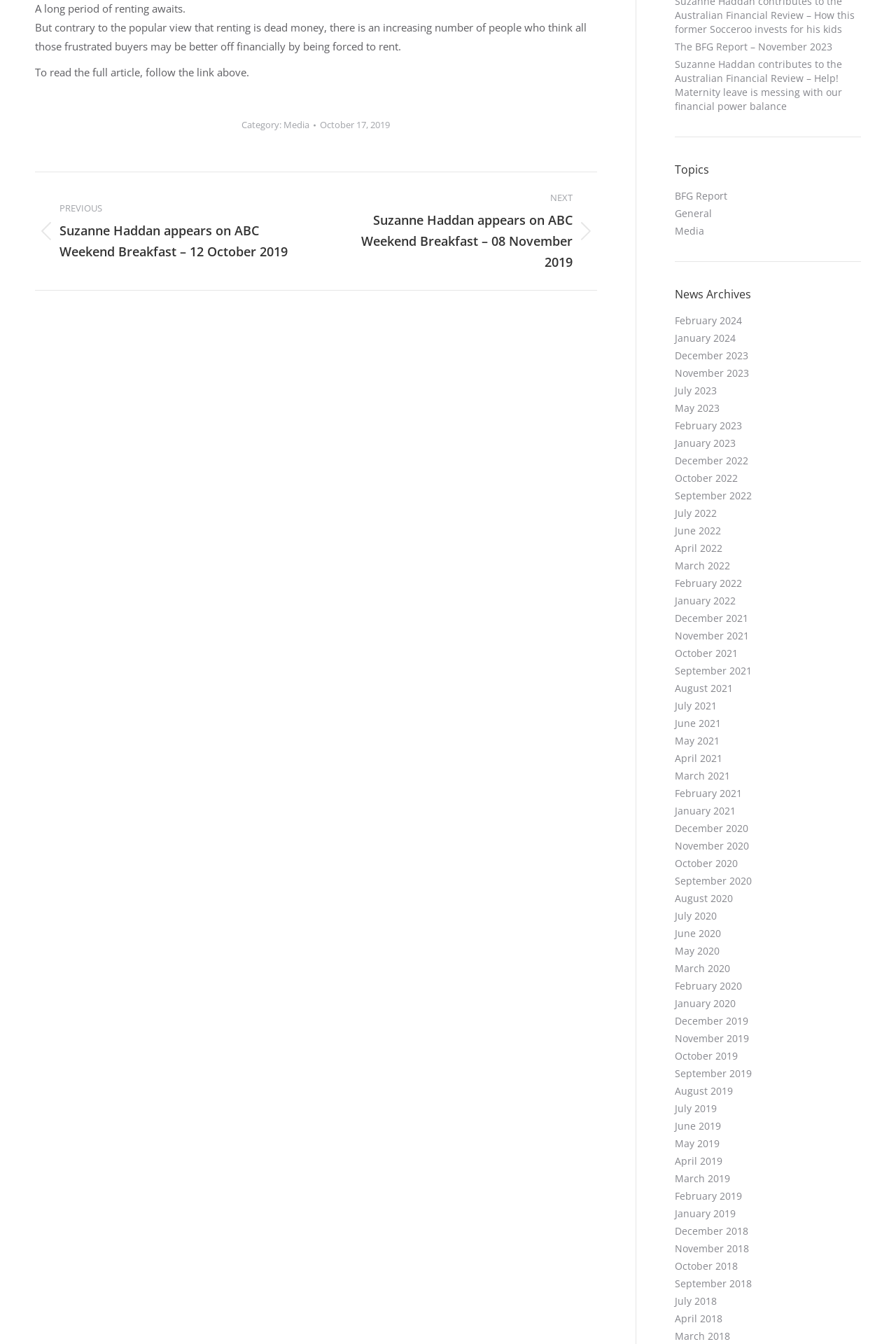What is the title of the next post?
Based on the visual information, provide a detailed and comprehensive answer.

I found the answer by examining the 'Post navigation' section of the webpage, which is located below the article. The next post is linked with the text 'Next post: Suzanne Haddan appears on ABC Weekend Breakfast – 08 November 2019'.